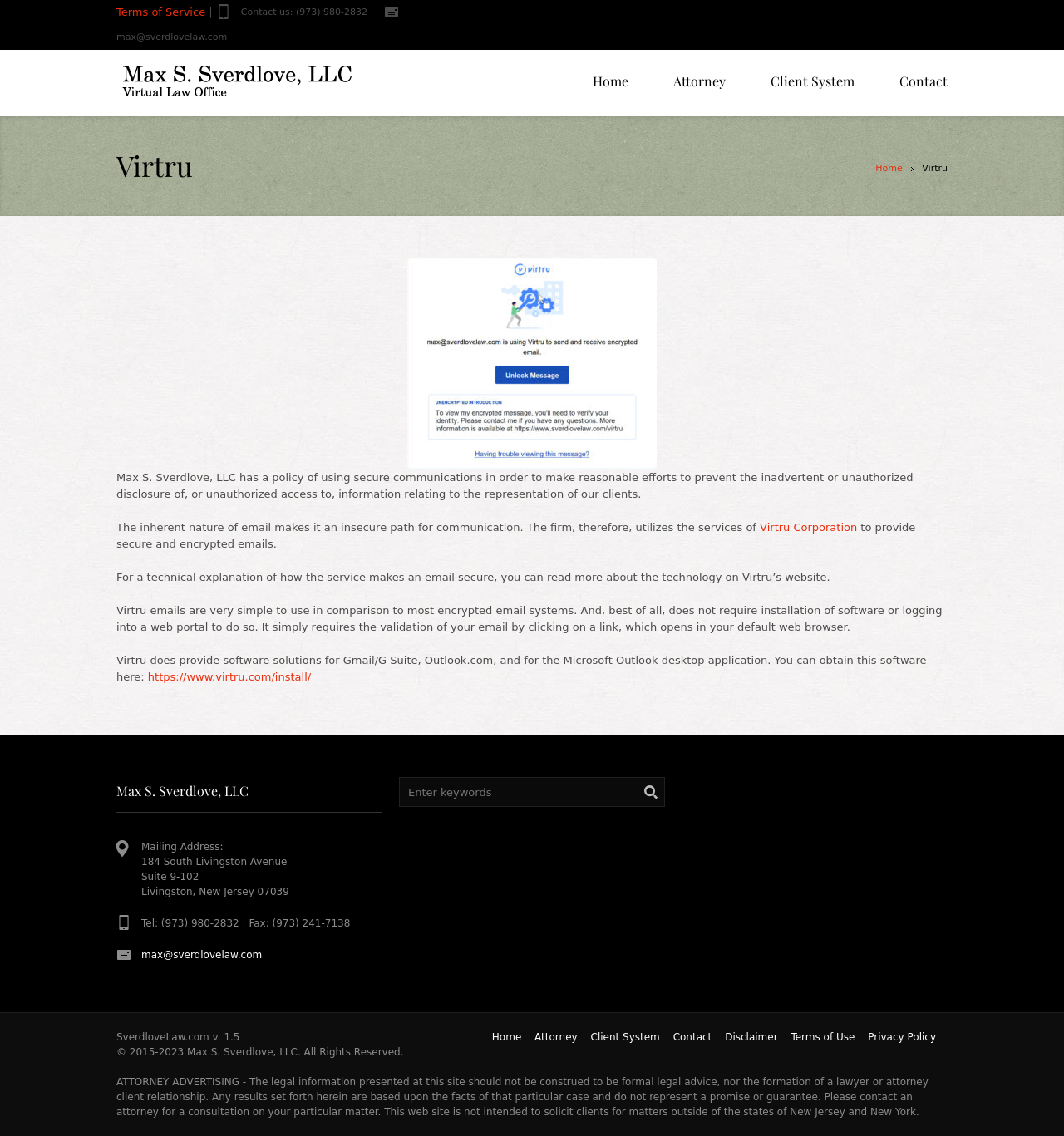What is the address of the law firm?
Ensure your answer is thorough and detailed.

I found the answer by looking at the contact information section of the webpage, where it lists the mailing address of the law firm. The address is '184 South Livingston Avenue, Suite 9-102, Livingston, New Jersey 07039'.